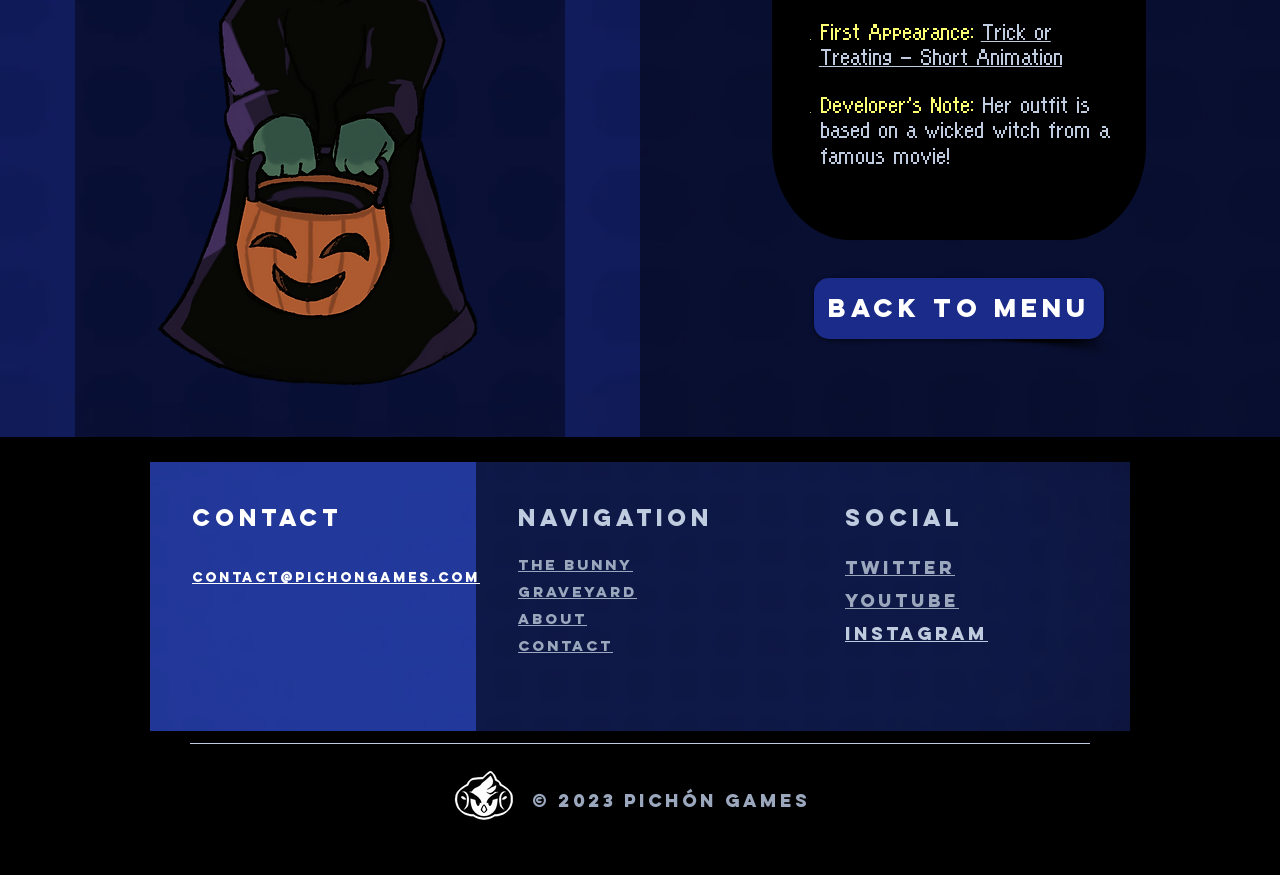Locate the bounding box coordinates of the UI element described by: "contact@pichongames.com". The bounding box coordinates should consist of four float numbers between 0 and 1, i.e., [left, top, right, bottom].

[0.15, 0.652, 0.375, 0.668]